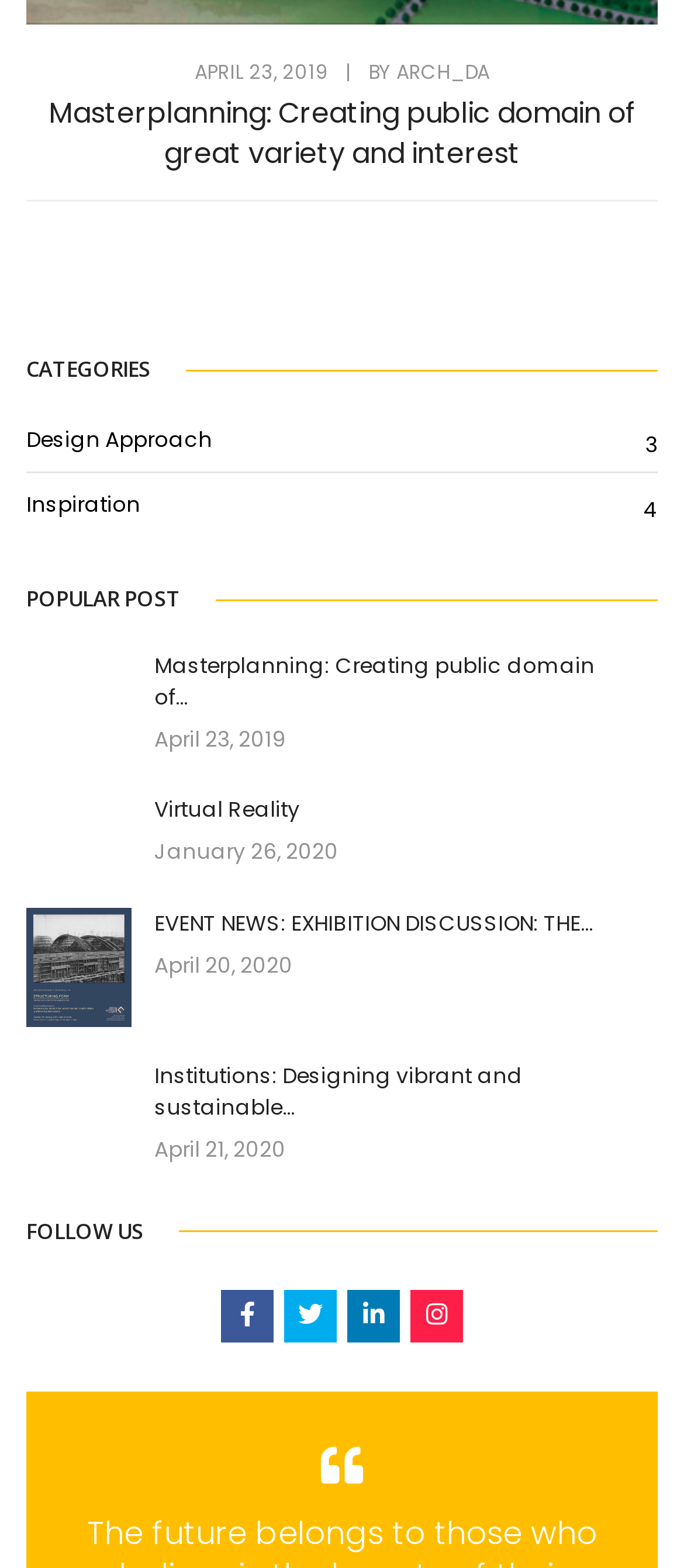Identify the bounding box coordinates for the element you need to click to achieve the following task: "Click on the 'Masterplanning: Creating public domain of great variety and interest' link". Provide the bounding box coordinates as four float numbers between 0 and 1, in the form [left, top, right, bottom].

[0.038, 0.06, 0.962, 0.111]